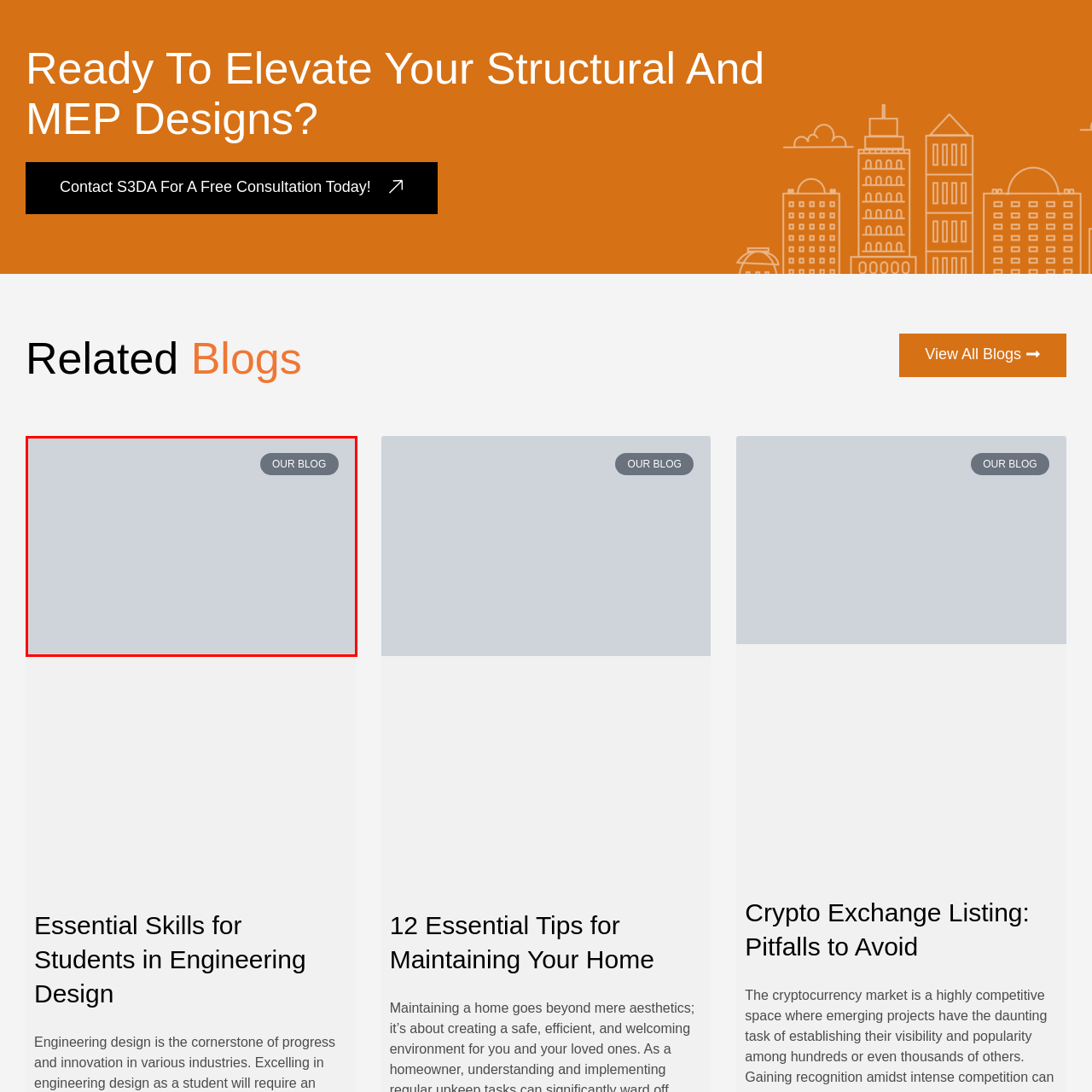Deliver a detailed explanation of the elements found in the red-marked area of the image.

The image prominently features a button labeled "OUR BLOG," set against a muted gray background. This button serves as an invitation for users to explore content related to blog posts, potentially encompassing various topics of interest that are likely discussed on the site. Its positioning suggests it is a key navigational element, aimed at guiding visitors toward further reading and resources provided by the website. The design is simple yet effective, emphasizing accessibility and ease of use.